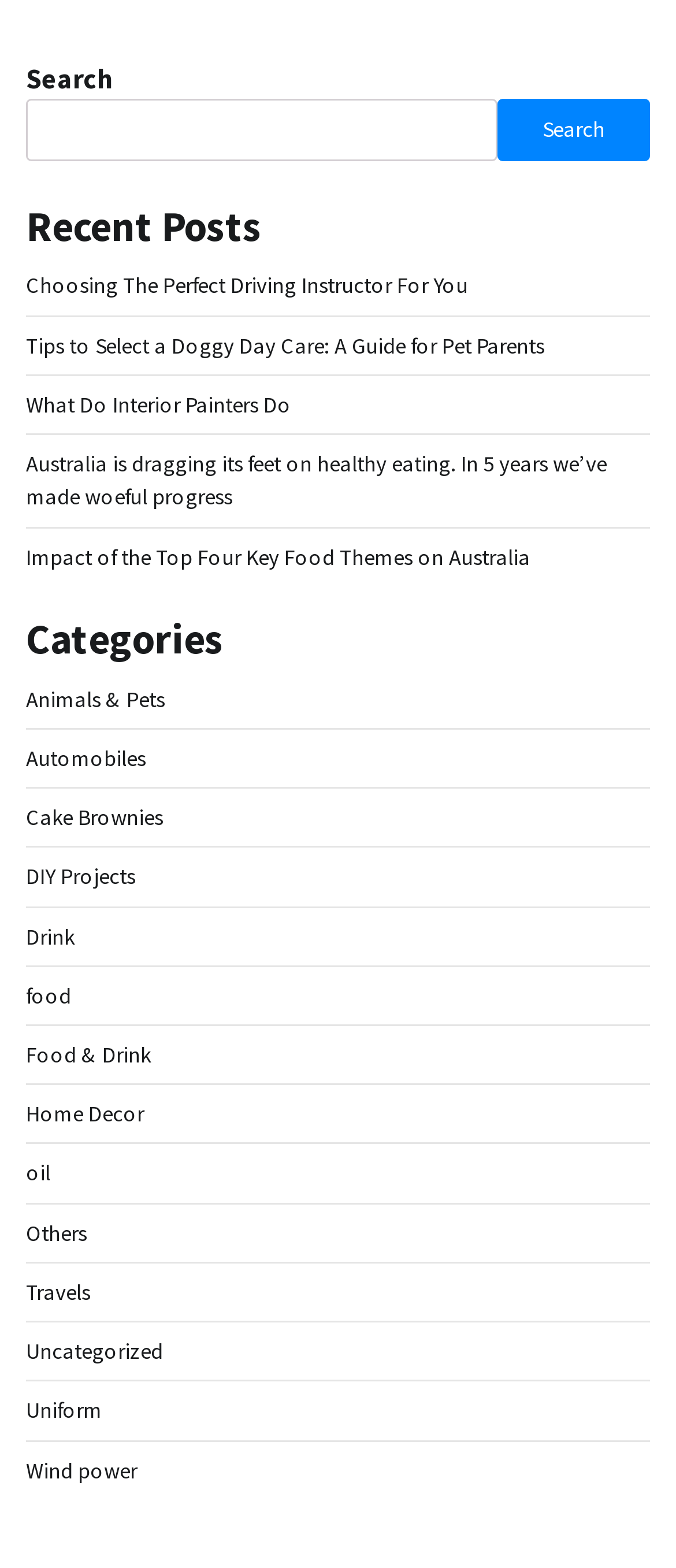Using the element description Automobiles, predict the bounding box coordinates for the UI element. Provide the coordinates in (top-left x, top-left y, bottom-right x, bottom-right y) format with values ranging from 0 to 1.

[0.038, 0.474, 0.215, 0.492]